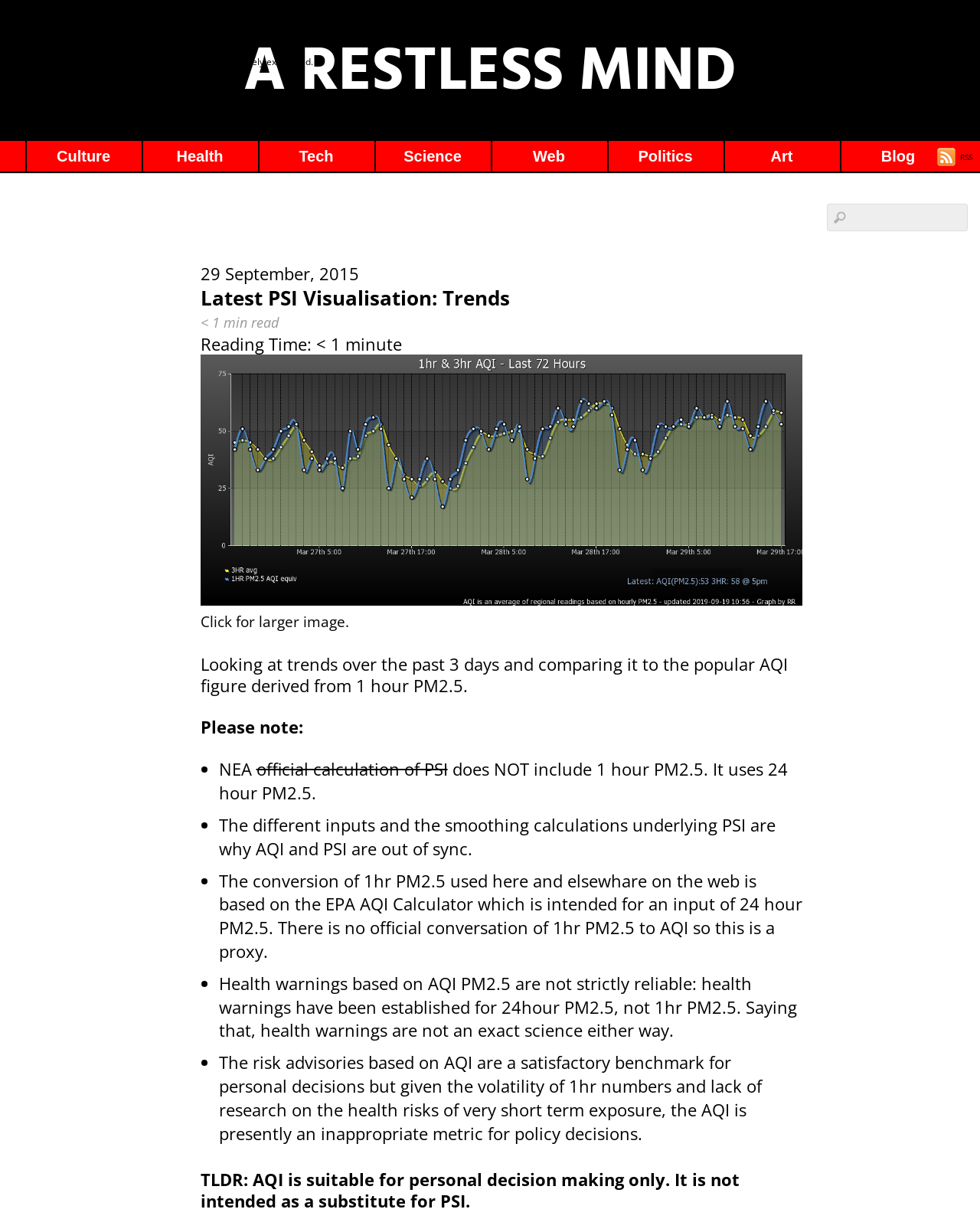Please locate the clickable area by providing the bounding box coordinates to follow this instruction: "Click on the 'Latest PSI Visualisation: Trends' link".

[0.204, 0.233, 0.52, 0.256]